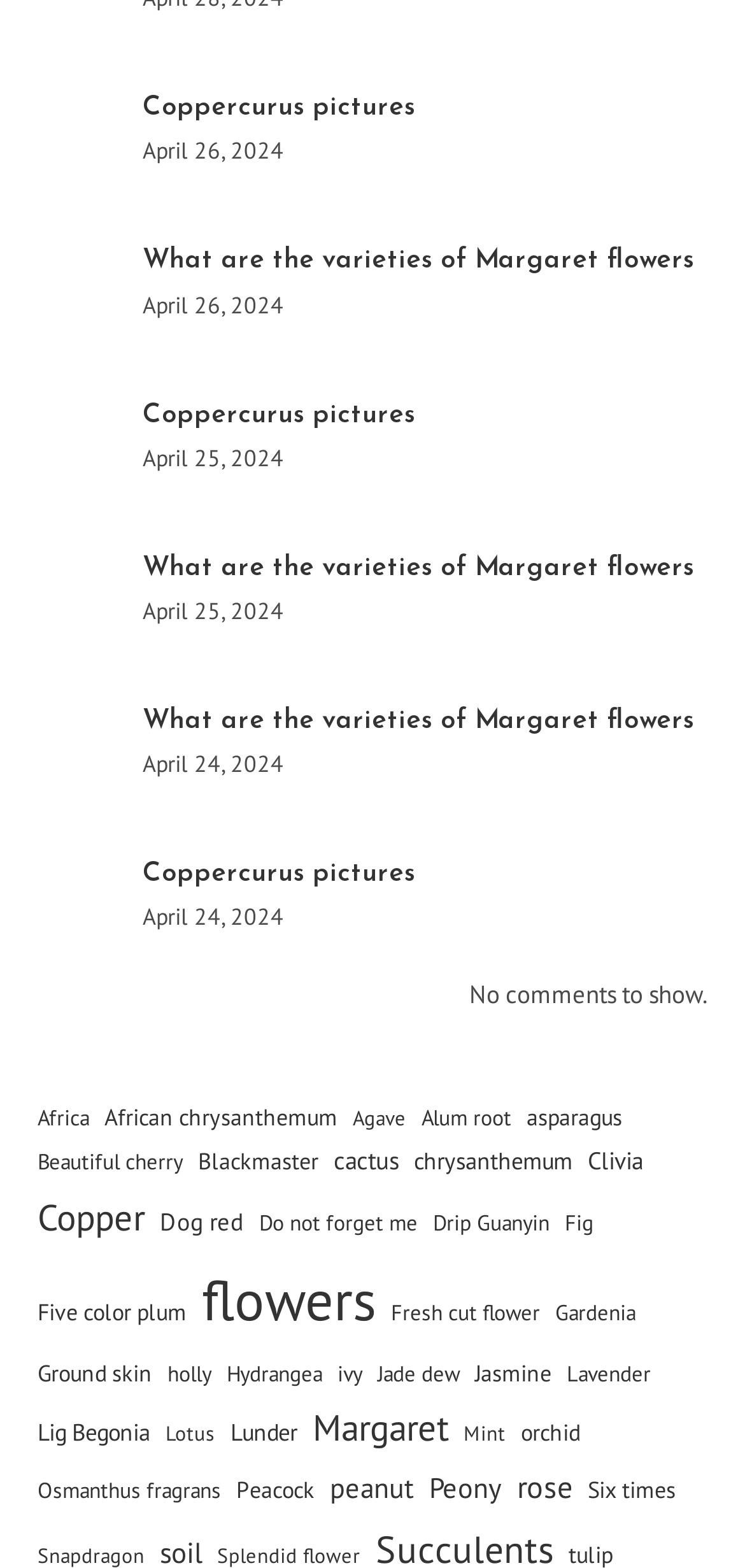Predict the bounding box of the UI element based on the description: "Lig Begonia". The coordinates should be four float numbers between 0 and 1, formatted as [left, top, right, bottom].

[0.05, 0.9, 0.201, 0.927]